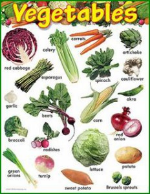Give a detailed account of everything present in the image.

The image titled "Vegetable Selection" showcases a vibrant and colorful assortment of vegetables. This visually engaging chart is designed to educate viewers about various types of vegetables, featuring items such as red cabbage, celery, asparagus, broccoli, and carrots, along with their respective illustrations. Each vegetable is clearly labeled, making it an excellent resource for learning about healthy eating options. This image emphasizes the importance of incorporating a variety of vegetables into one's diet, particularly in the context of maintaining a healthy lifestyle, as referenced in the text surrounding it. The layout is appealing and informative, highlighting the diverse colors and shapes that vegetables offer, promoting a nutritious base for meals.